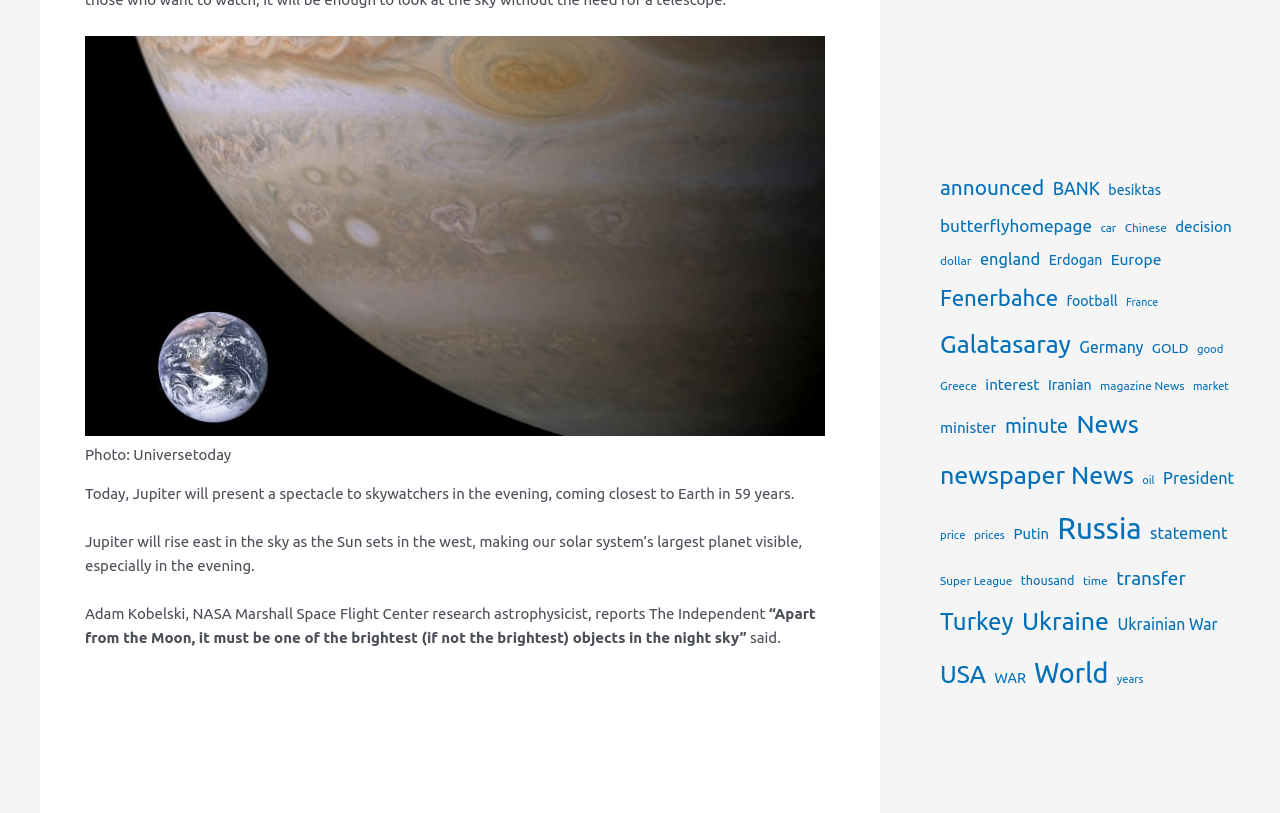Determine the bounding box coordinates of the clickable element necessary to fulfill the instruction: "Explore news about Europe". Provide the coordinates as four float numbers within the 0 to 1 range, i.e., [left, top, right, bottom].

[0.868, 0.3, 0.907, 0.338]